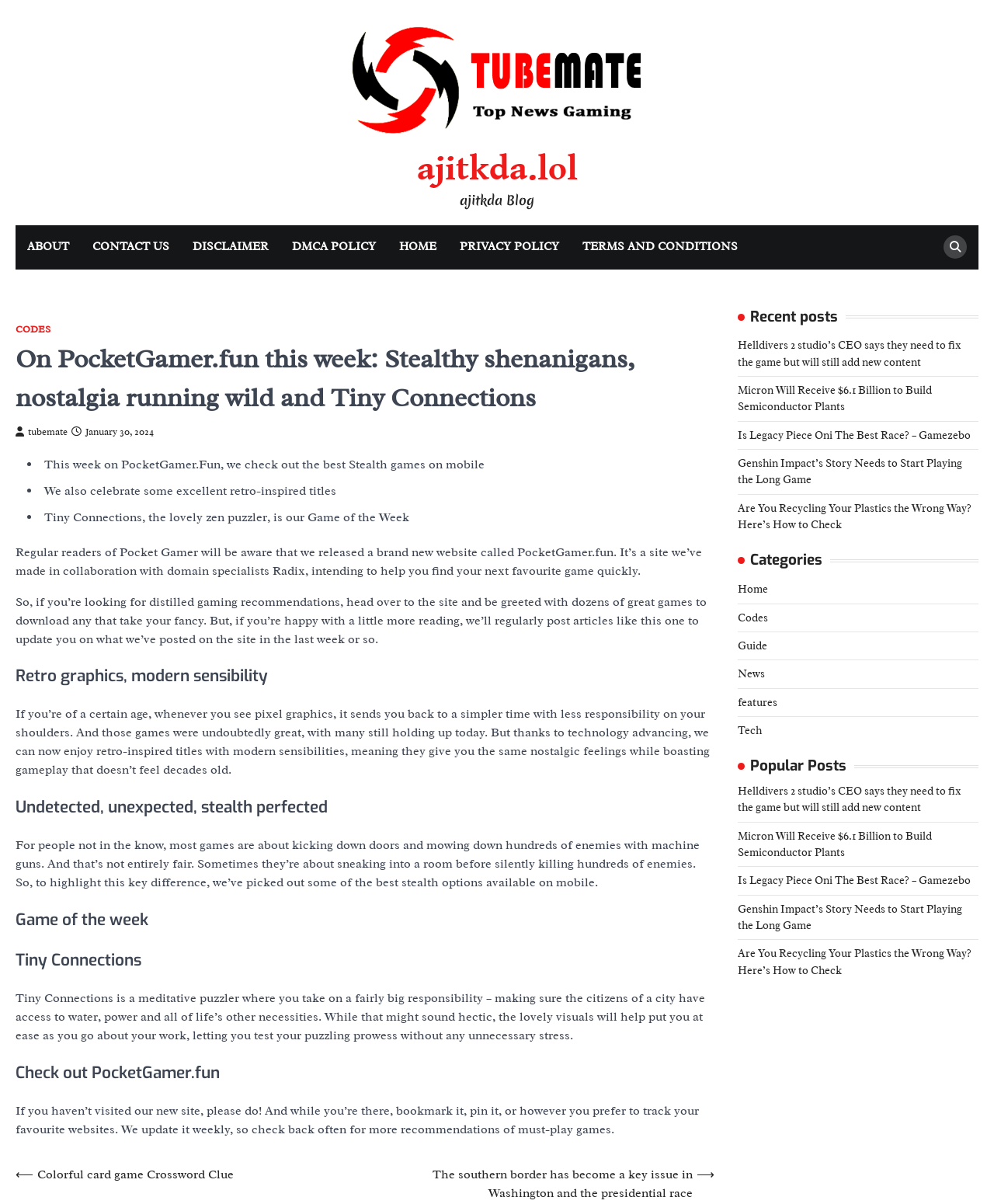Bounding box coordinates should be in the format (top-left x, top-left y, bottom-right x, bottom-right y) and all values should be floating point numbers between 0 and 1. Determine the bounding box coordinate for the UI element described as: Contact Us￼

[0.081, 0.187, 0.182, 0.224]